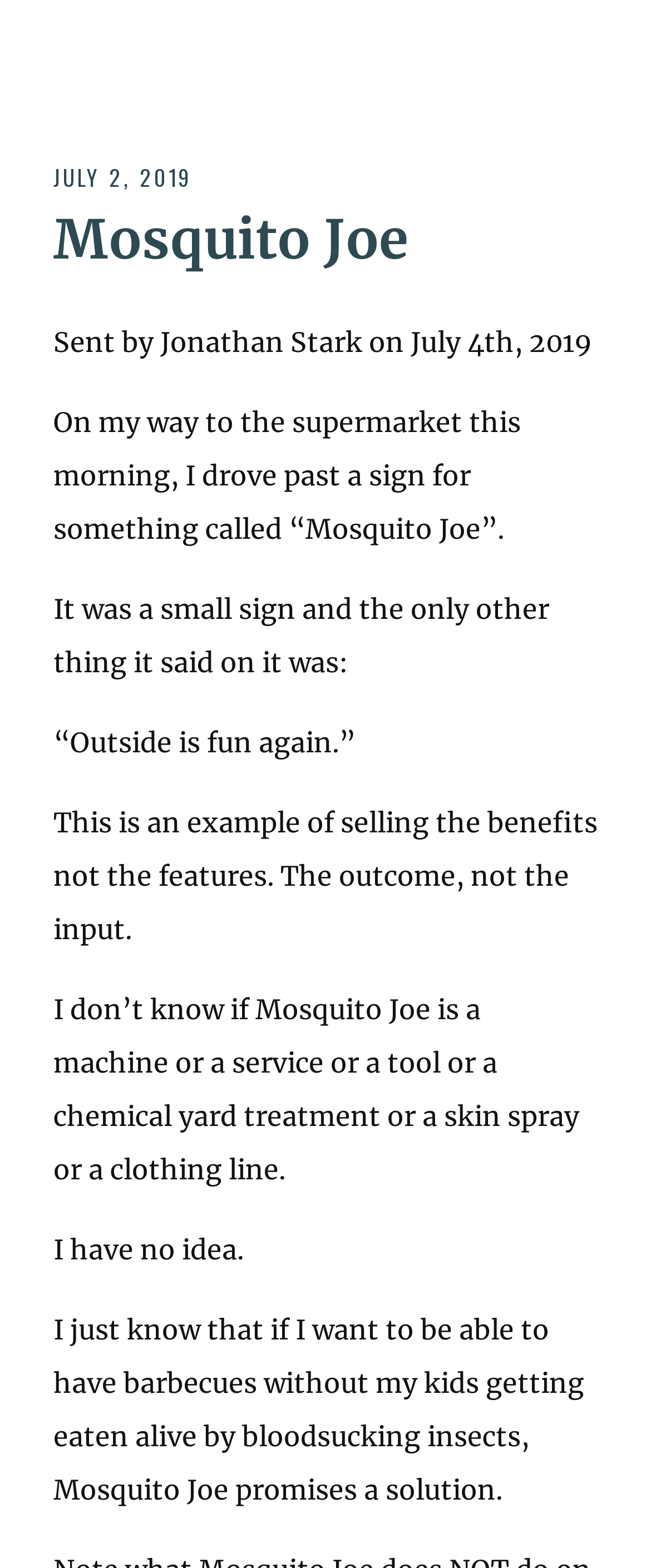Who sent the newsletter?
Using the image as a reference, answer with just one word or a short phrase.

Jonathan Stark